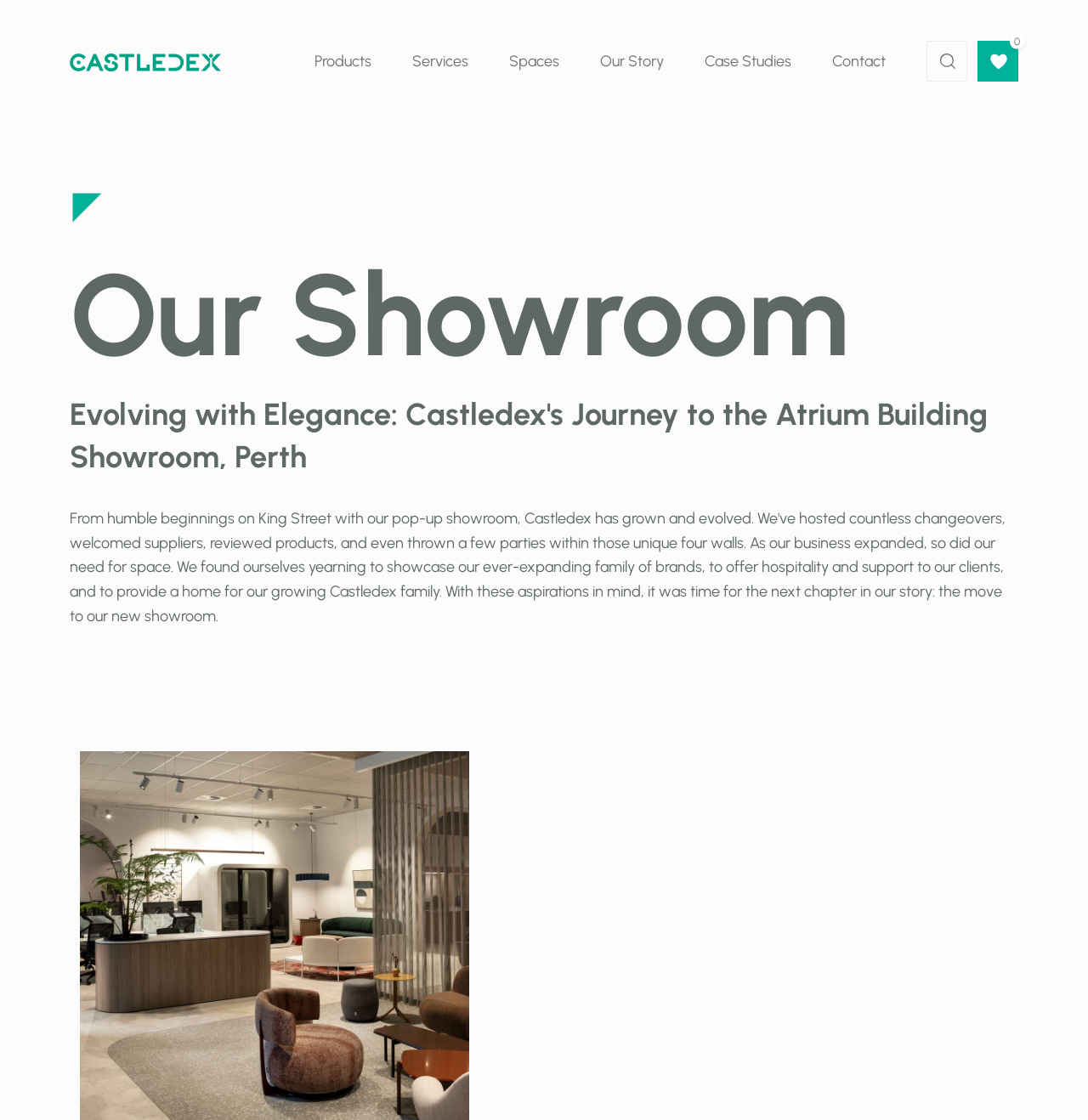Please identify the bounding box coordinates of the element on the webpage that should be clicked to follow this instruction: "Go to the Products page". The bounding box coordinates should be given as four float numbers between 0 and 1, formatted as [left, top, right, bottom].

[0.27, 0.038, 0.36, 0.072]